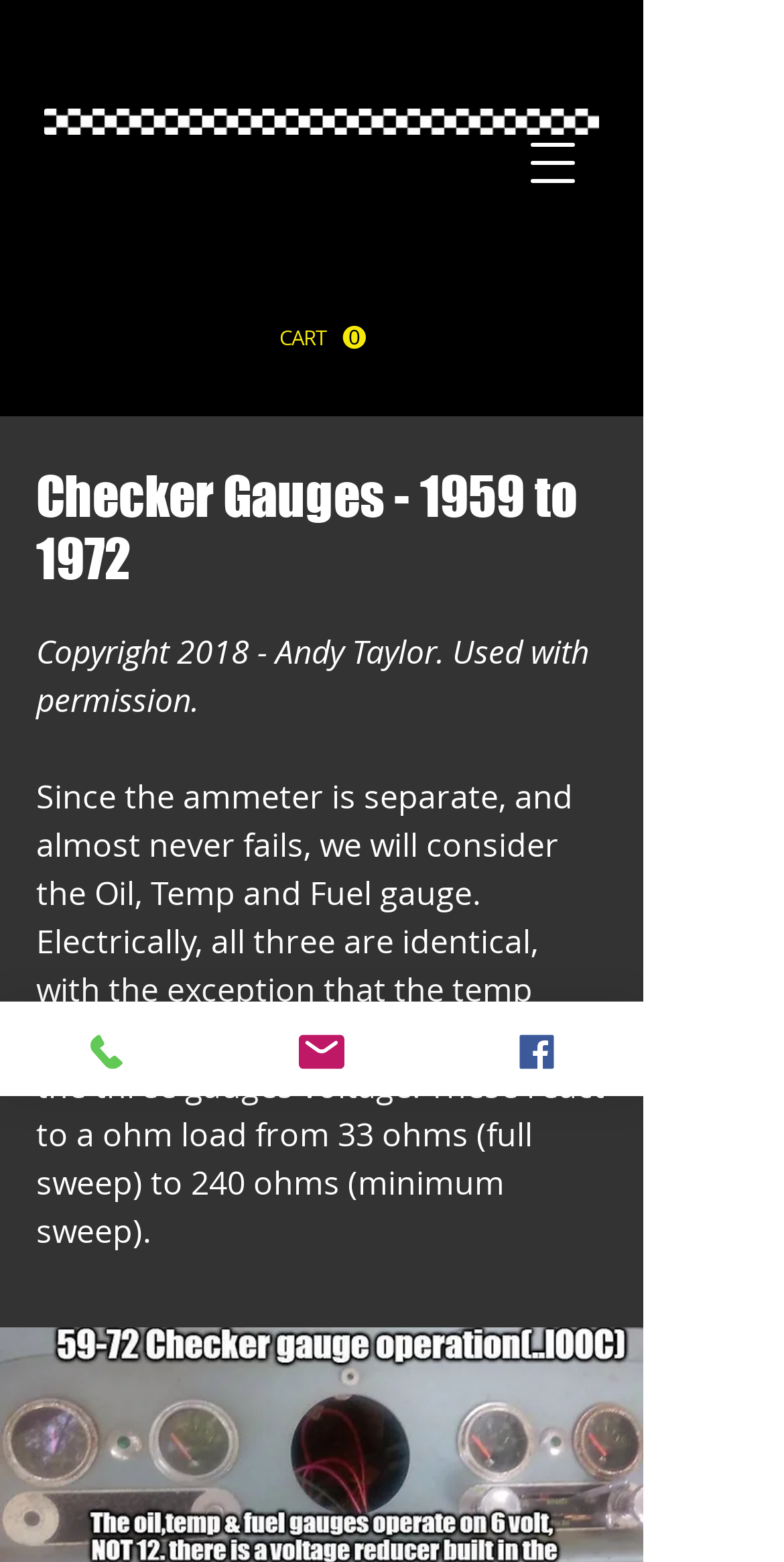Elaborate on the webpage's design and content in a detailed caption.

The webpage is about Checker Gauges, specifically focusing on the Oil, Temp, and Fuel gauges from 1959 to 1972. At the top left, there is a heading that reads "Checker Car Club of America". Below it, there is a link to a cart with 0 items, accompanied by an SVG icon. To the right of the cart link, there is a button to open a navigation menu.

Above the main content, there is a horizontal image of a Checker Strip, spanning almost the entire width of the page. Below the image, there is a heading that reads "Checker Gauges - 1959 to 1972", followed by a copyright notice and a brief description of the gauges. The description explains that the Oil, Temp, and Fuel gauges are electrically identical, with the exception of the temp gauge having a six-volt reducer.

On the top right, there is a registered trademark symbol and a copyright symbol. At the bottom left, there are three links to contact the website owner: Phone, Email, and Facebook, each accompanied by an image.